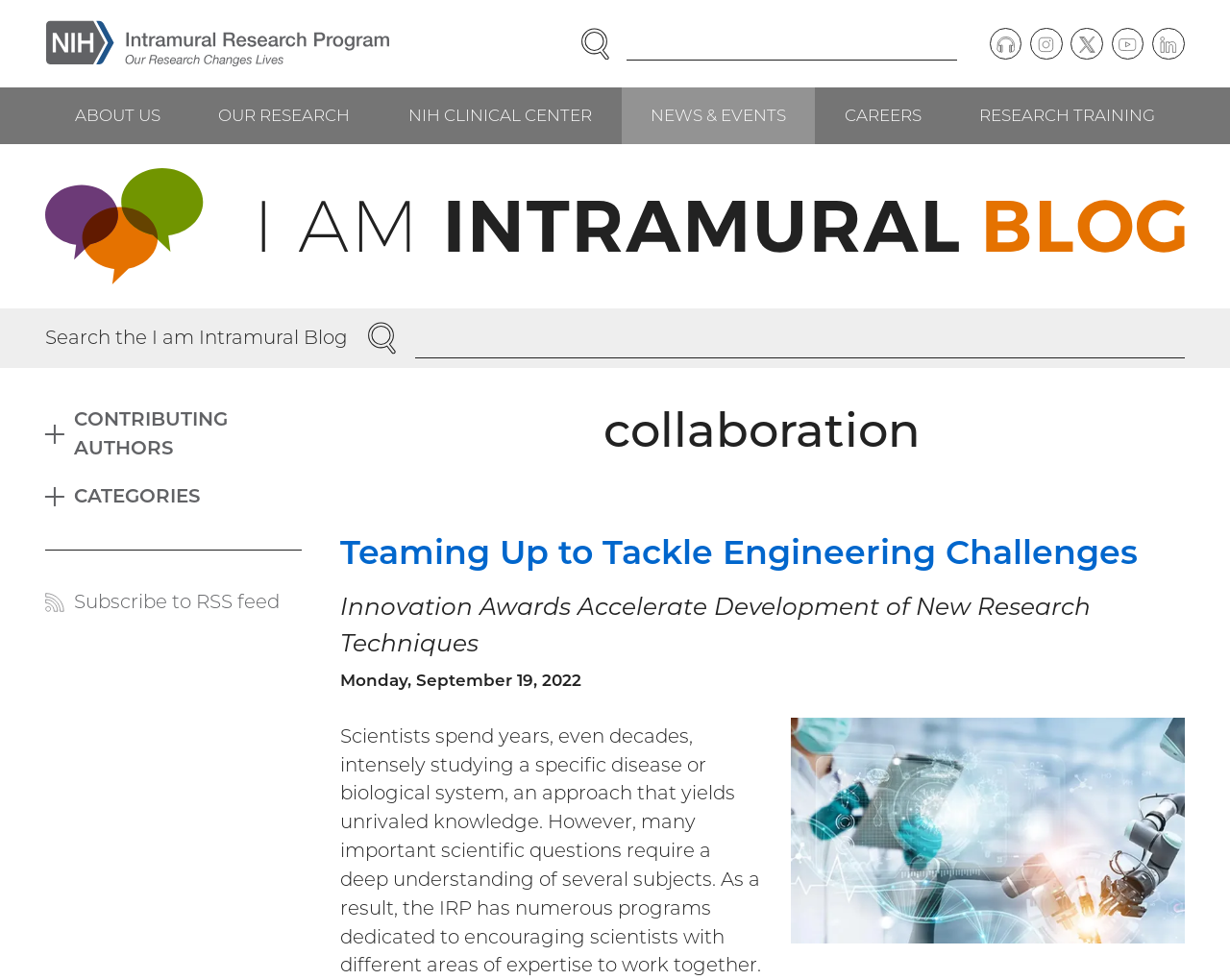Find the bounding box of the UI element described as follows: "alt="I am Intramural Blog"".

[0.037, 0.217, 0.963, 0.241]